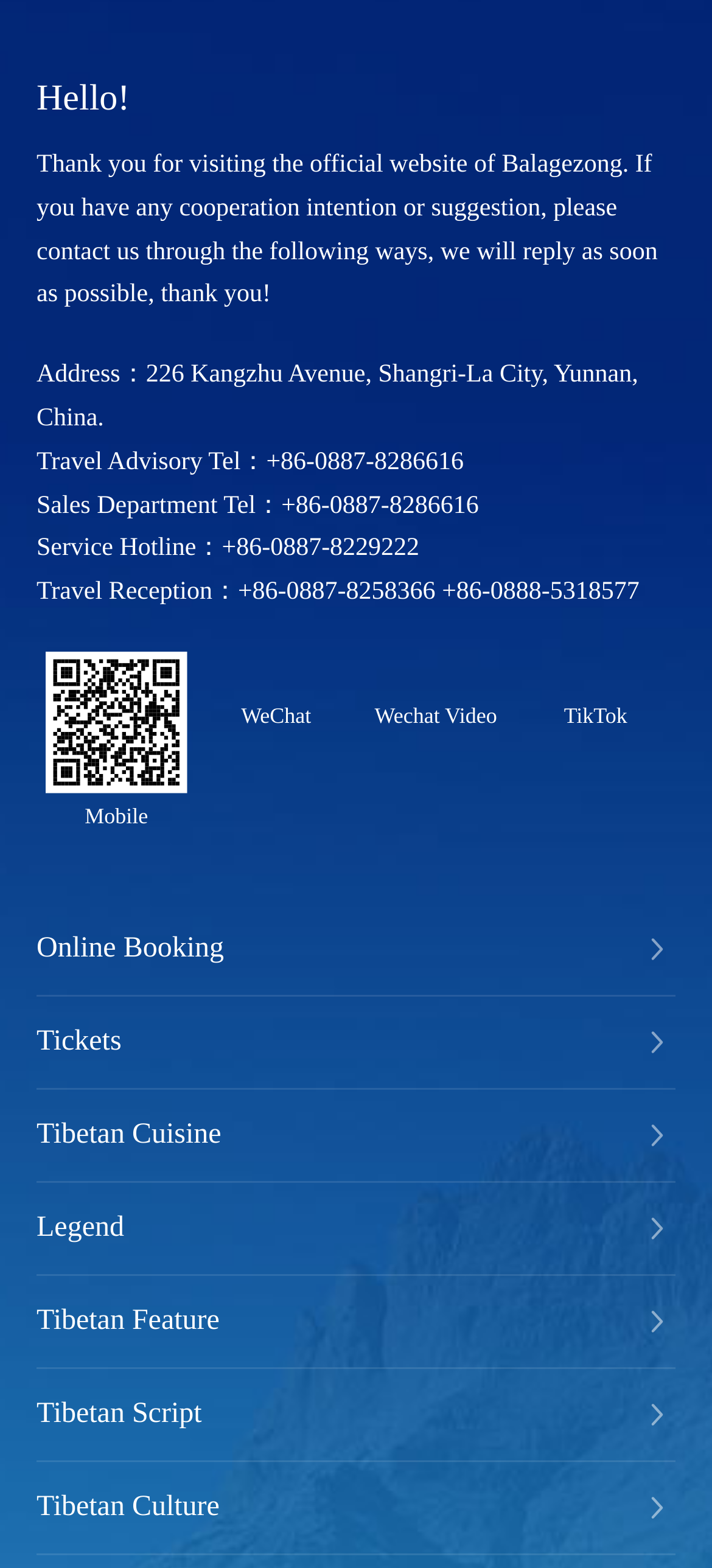Given the webpage screenshot, identify the bounding box of the UI element that matches this description: "+86-0887-8258366".

[0.334, 0.369, 0.612, 0.387]